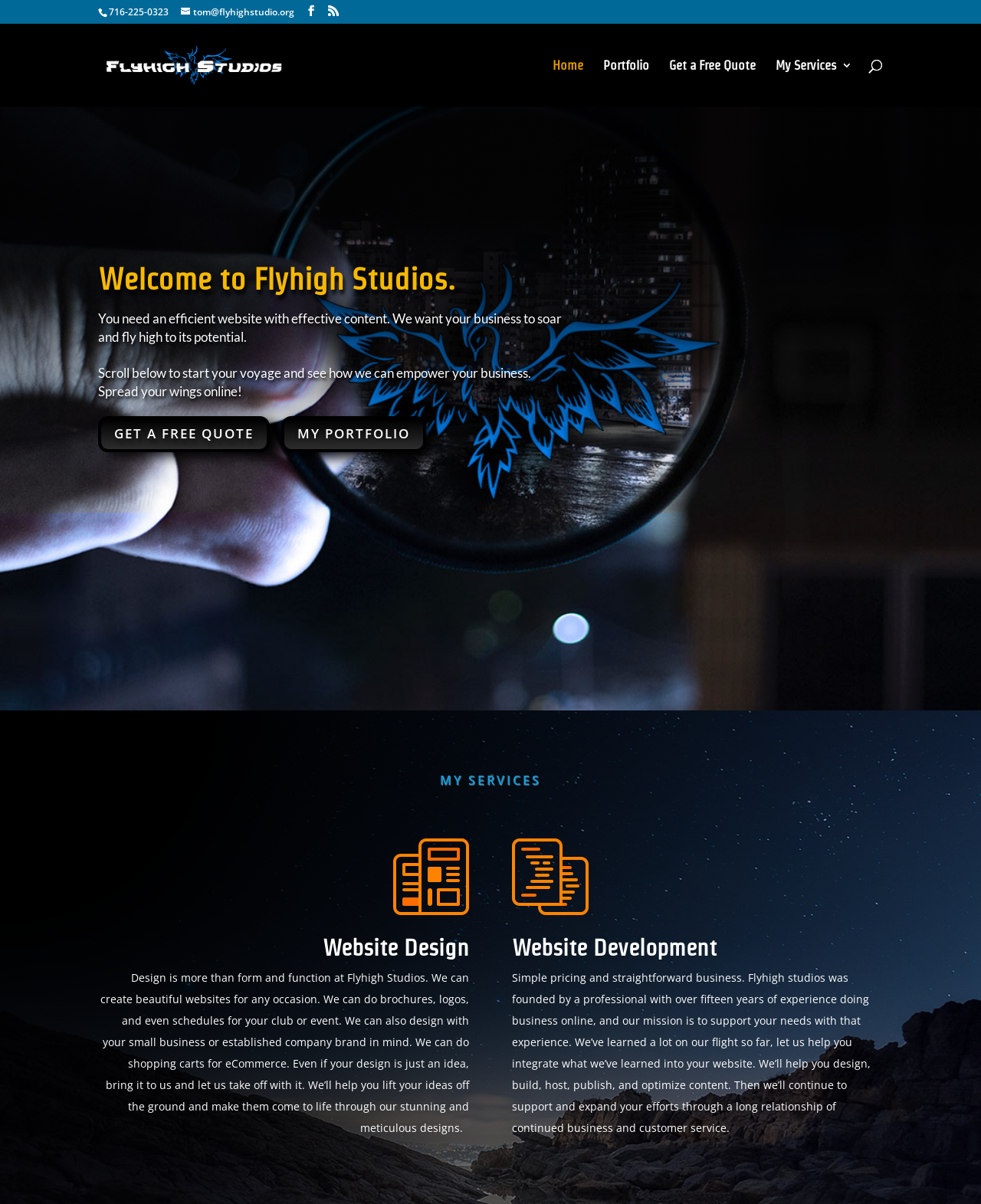What is the main service offered?
Using the image, provide a concise answer in one word or a short phrase.

Web Design